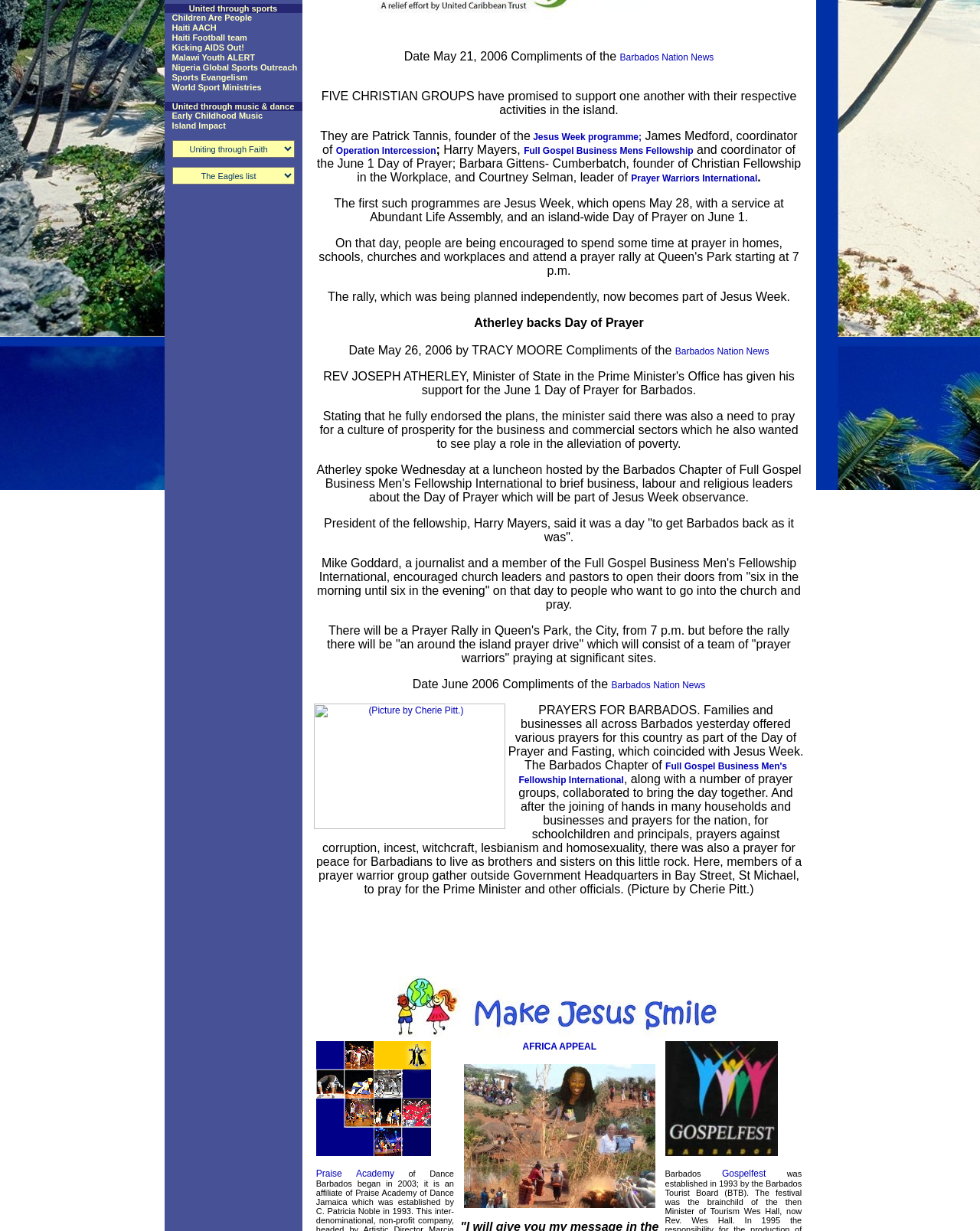Please find the bounding box for the following UI element description. Provide the coordinates in (top-left x, top-left y, bottom-right x, bottom-right y) format, with values between 0 and 1: Barbados Nation News

[0.624, 0.552, 0.72, 0.561]